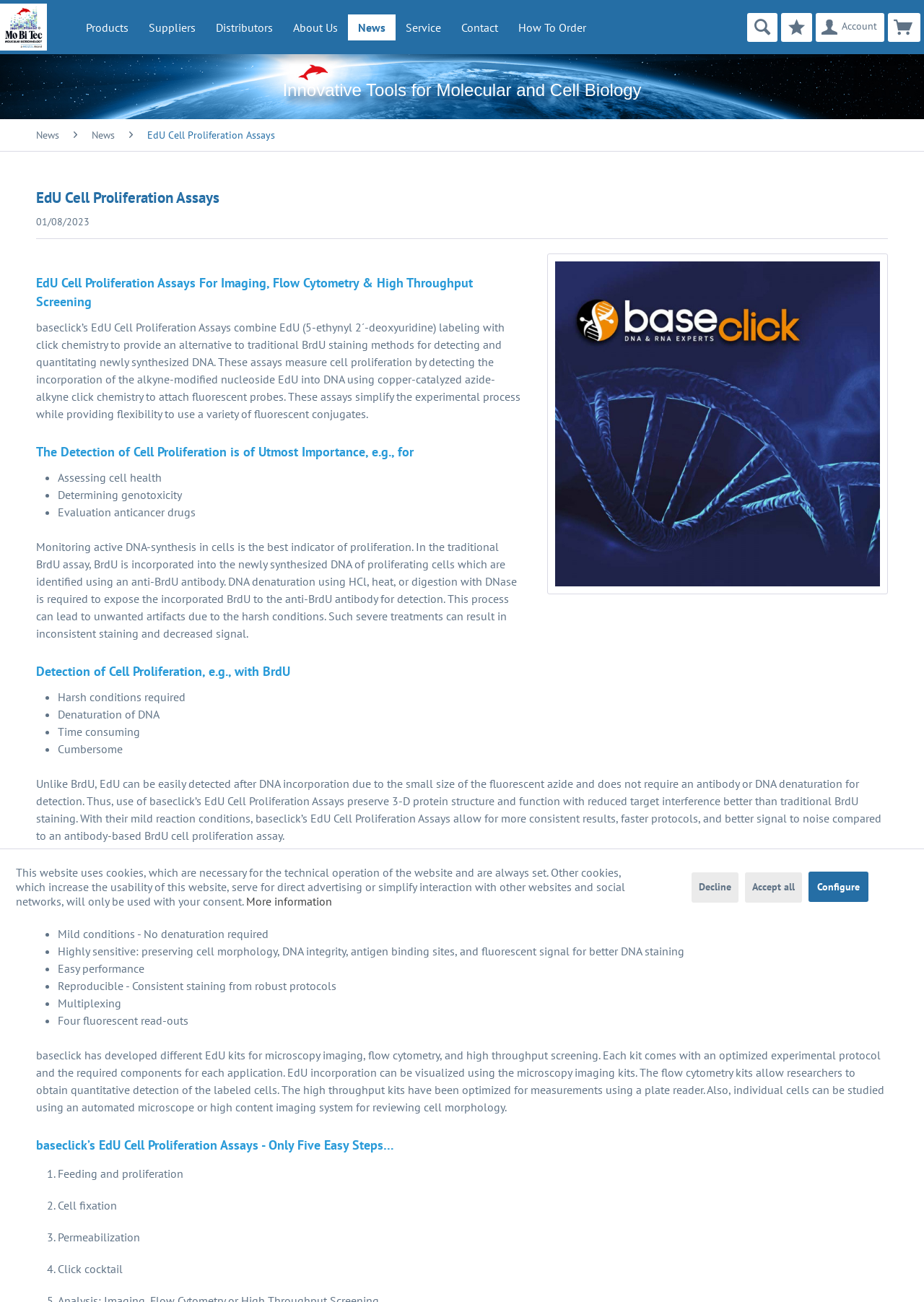Determine the bounding box coordinates in the format (top-left x, top-left y, bottom-right x, bottom-right y). Ensure all values are floating point numbers between 0 and 1. Identify the bounding box of the UI element described by: parent_node: Newsletter

[0.952, 0.605, 0.987, 0.627]